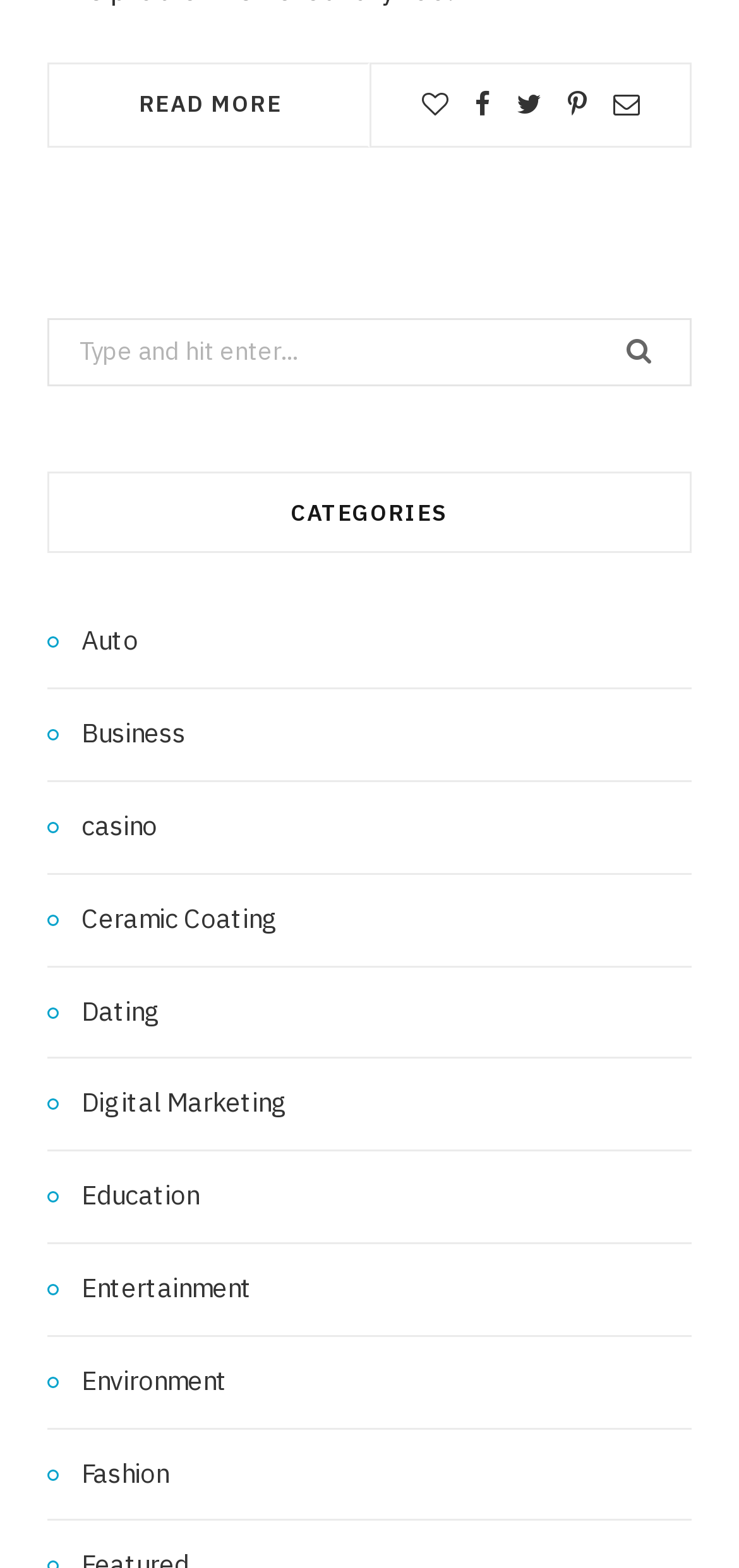Give a concise answer using only one word or phrase for this question:
What is the purpose of the search box?

Search for categories